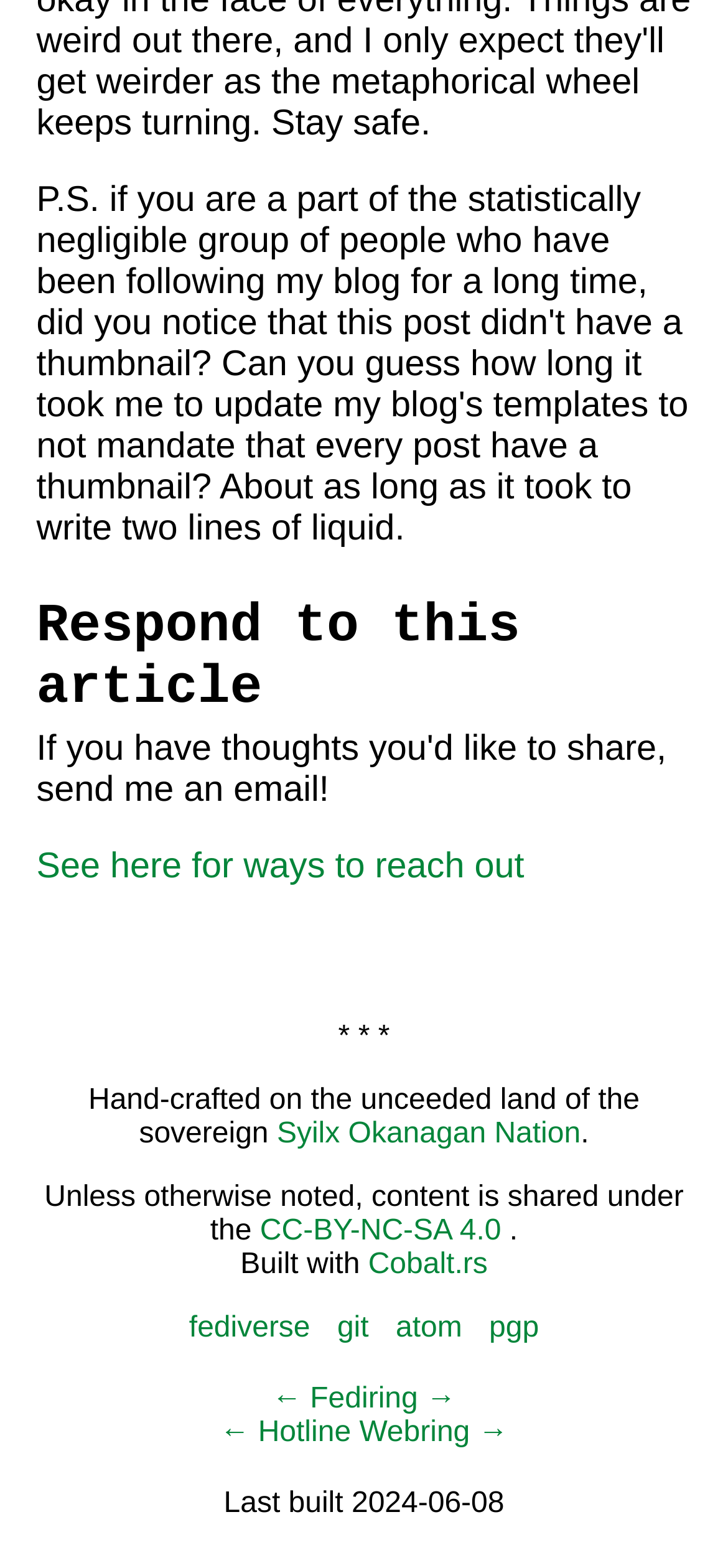Provide the bounding box coordinates of the HTML element this sentence describes: "Hotline Webring". The bounding box coordinates consist of four float numbers between 0 and 1, i.e., [left, top, right, bottom].

[0.354, 0.914, 0.646, 0.934]